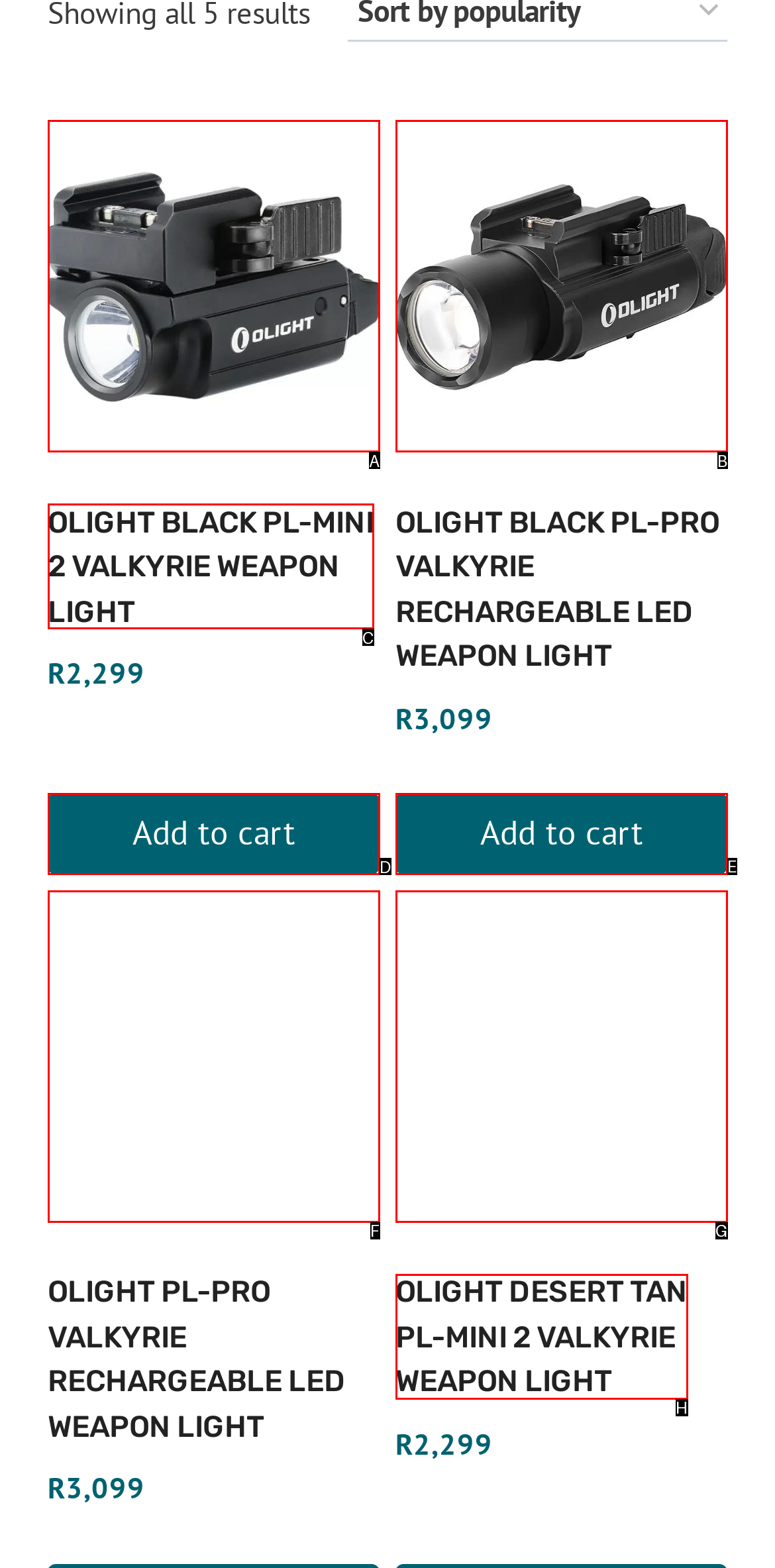For the instruction: Add Olight Black PL-Mini 2 Valkyrie Weapon Light to cart, determine the appropriate UI element to click from the given options. Respond with the letter corresponding to the correct choice.

D